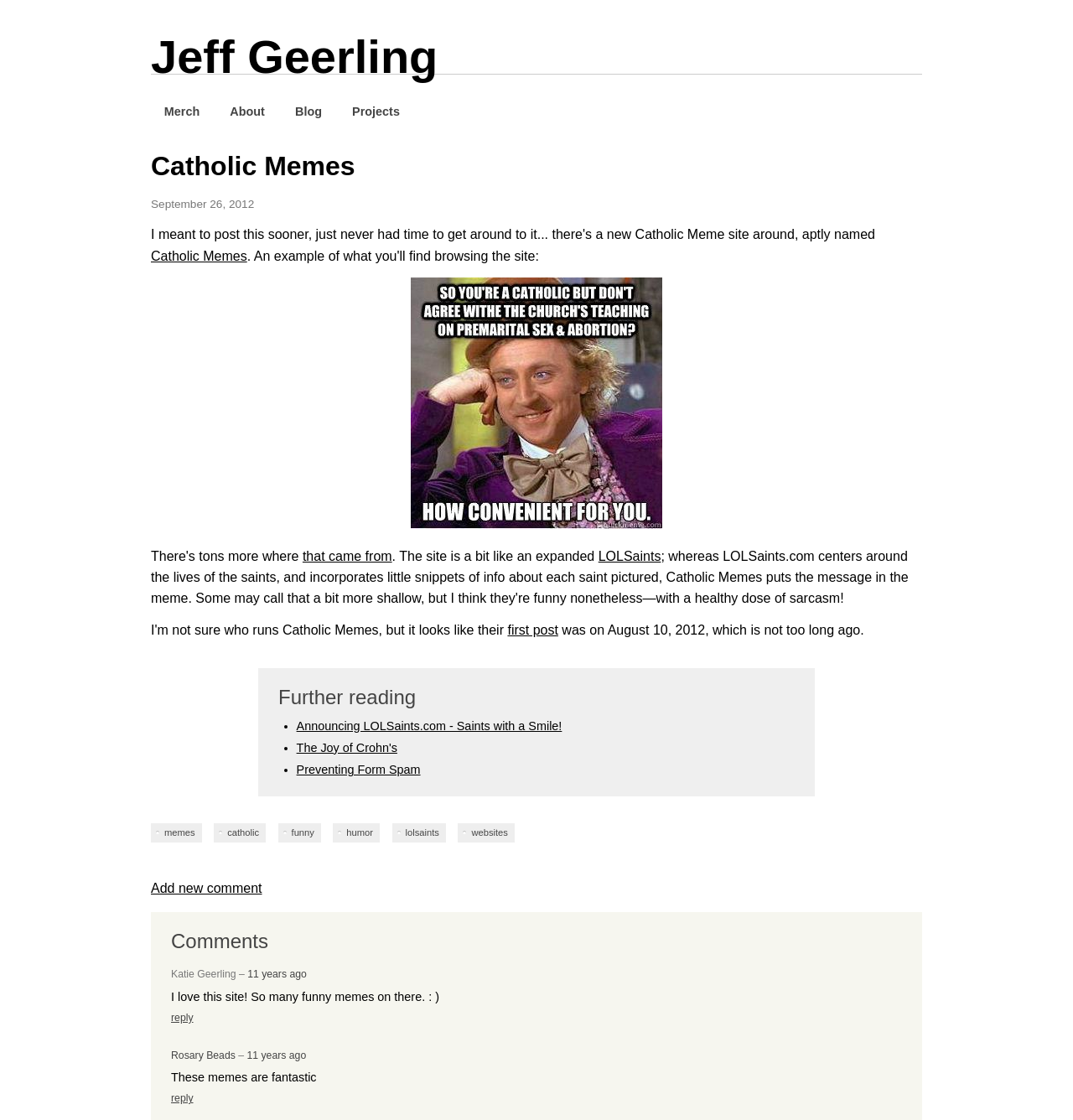Determine the bounding box coordinates of the region that needs to be clicked to achieve the task: "Click the 'Add new comment' link".

[0.141, 0.786, 0.244, 0.799]